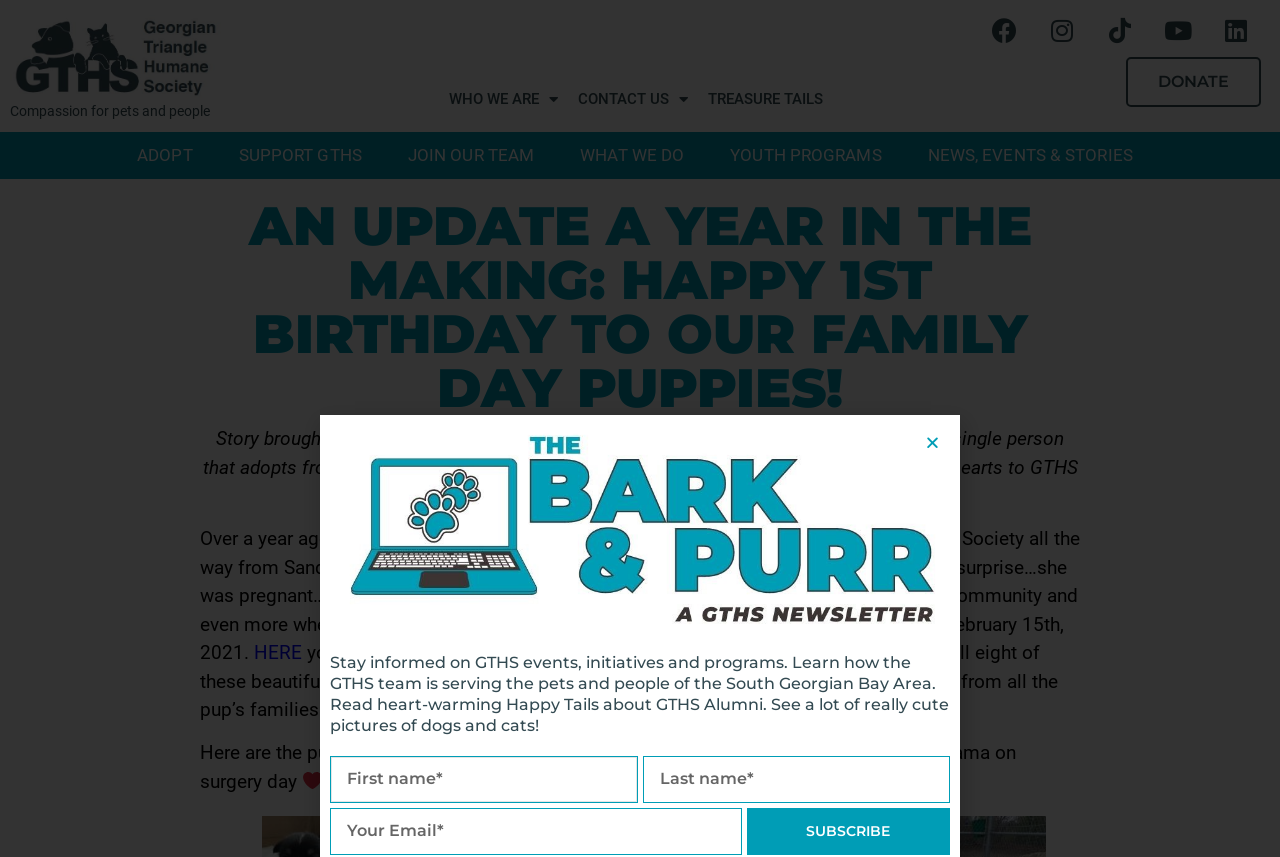Using the description "Support GTHS", locate and provide the bounding box of the UI element.

[0.172, 0.158, 0.305, 0.206]